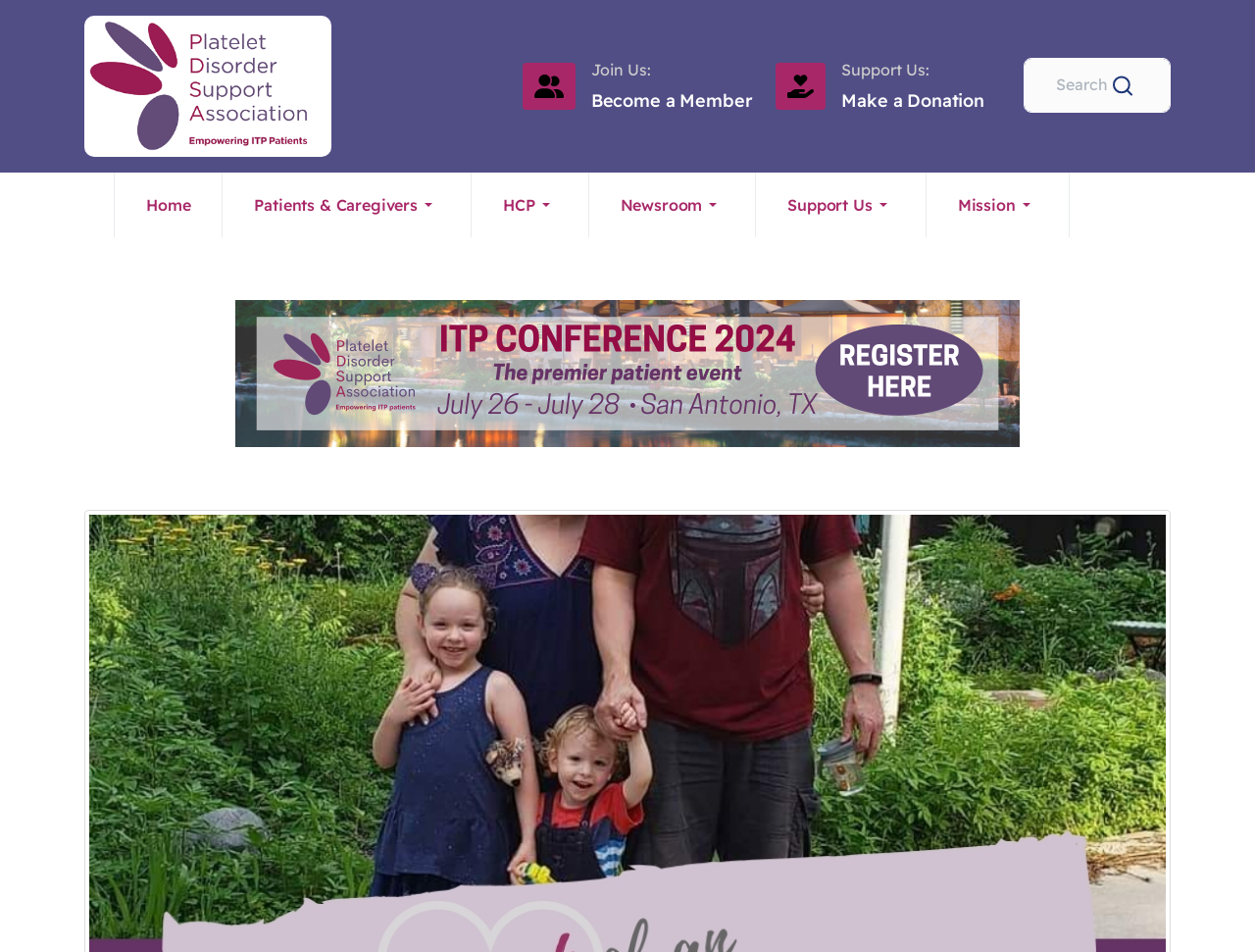Please find the bounding box coordinates of the section that needs to be clicked to achieve this instruction: "Search for something".

[0.816, 0.061, 0.933, 0.118]